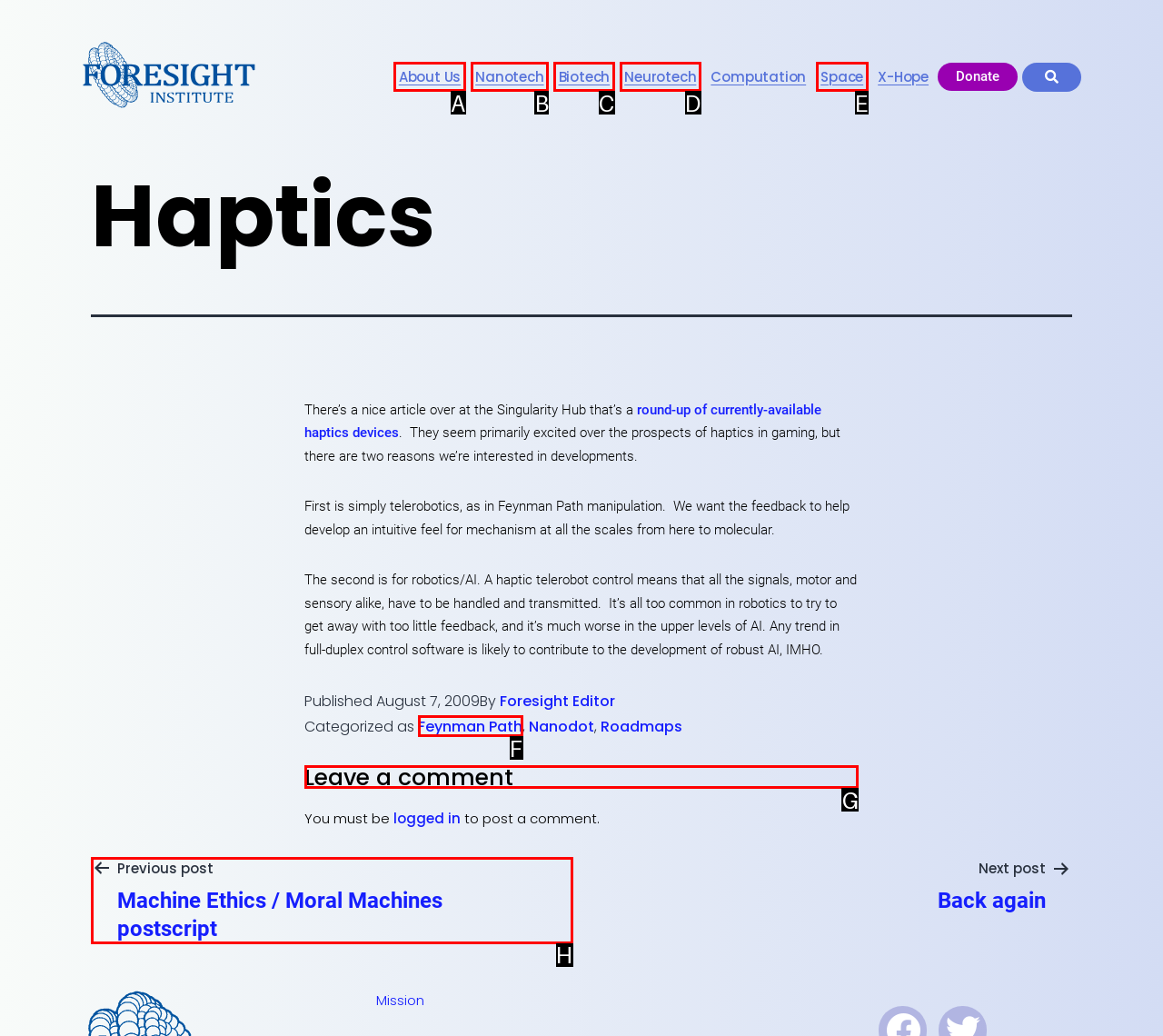Determine which HTML element to click to execute the following task: Click on the 'Home' link Answer with the letter of the selected option.

None